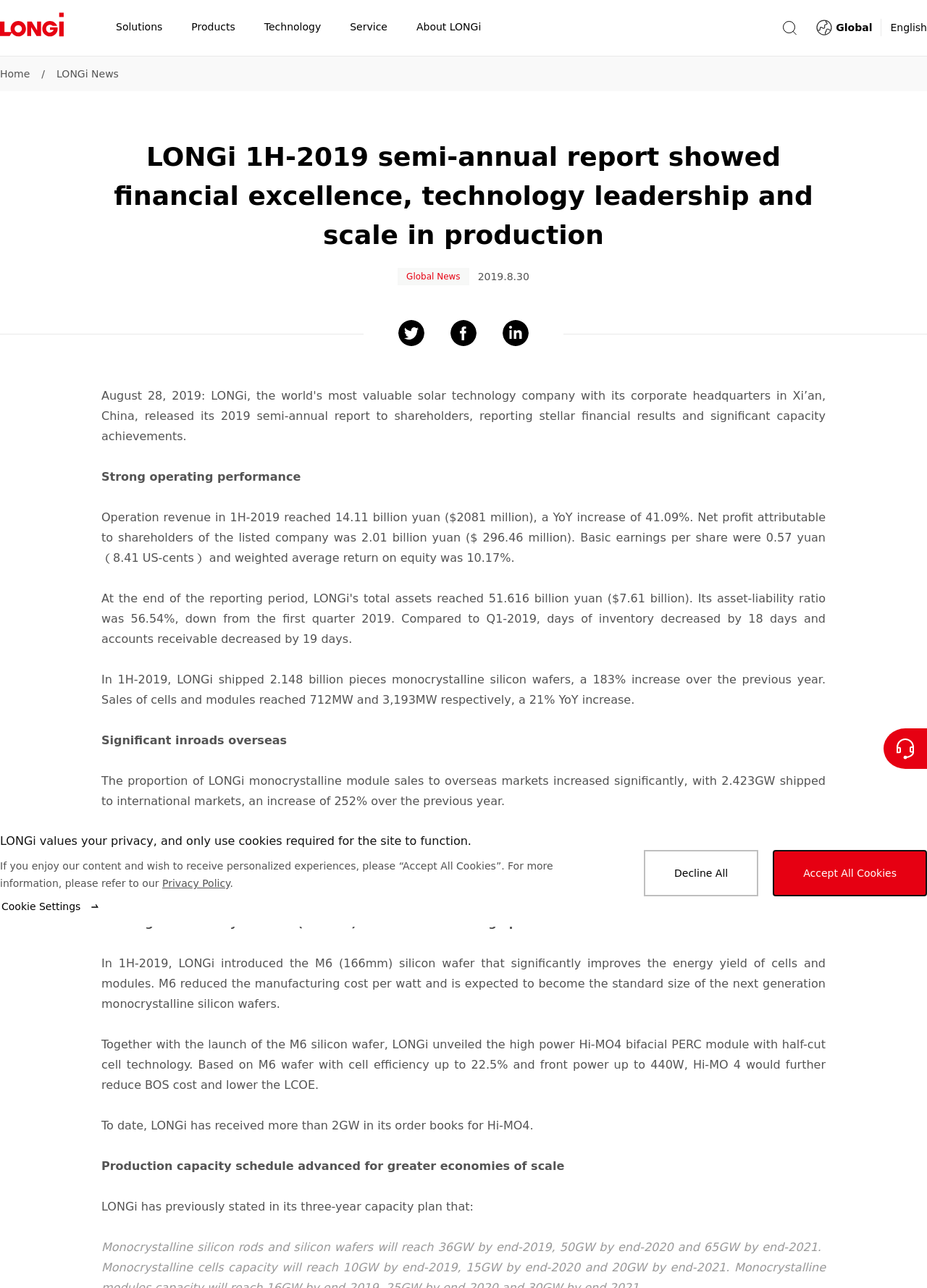Please find the bounding box coordinates of the element that must be clicked to perform the given instruction: "View LONGi News". The coordinates should be four float numbers from 0 to 1, i.e., [left, top, right, bottom].

[0.061, 0.051, 0.128, 0.064]